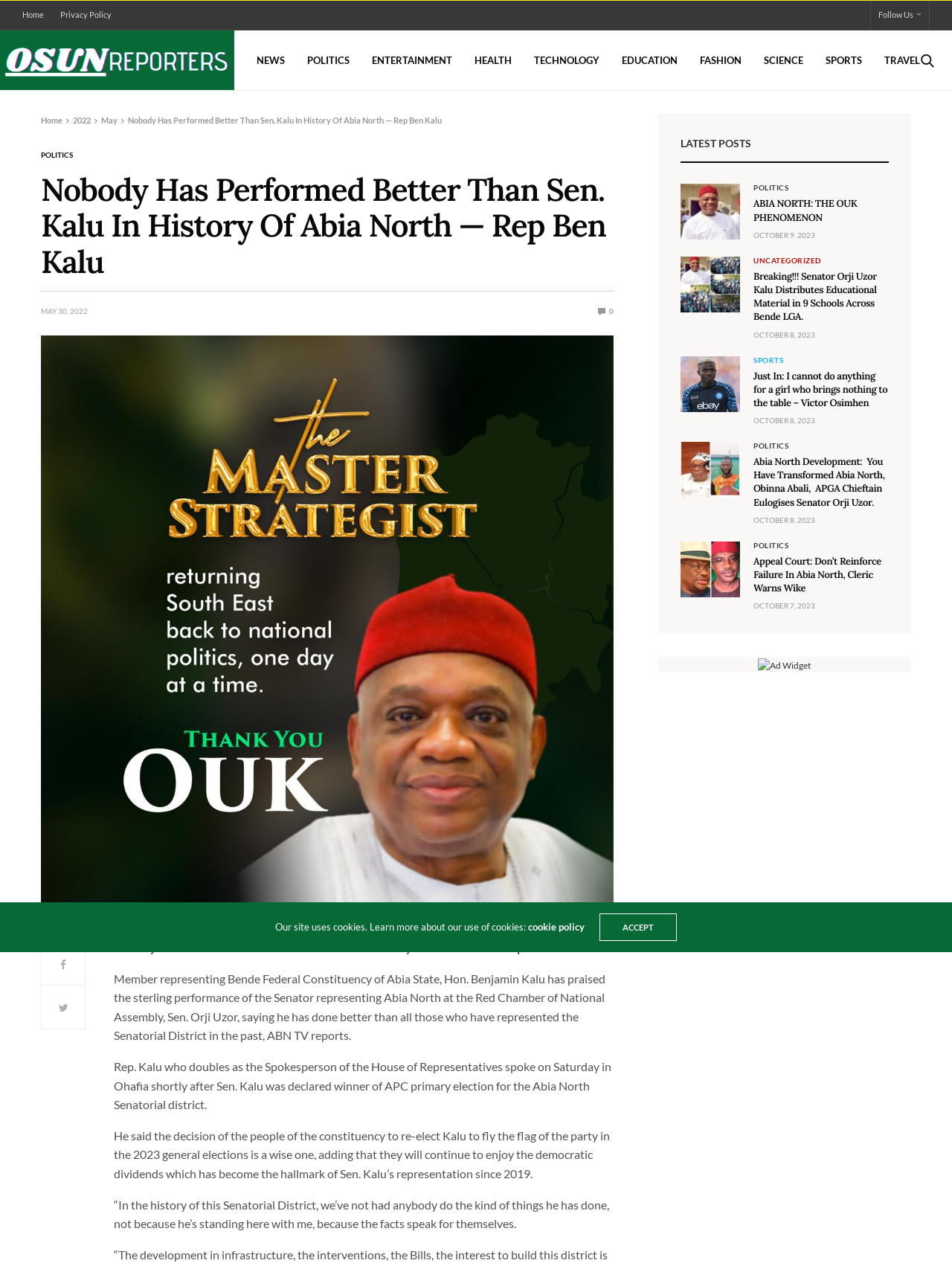Find the bounding box coordinates of the element you need to click on to perform this action: 'Click on the 'NEWS' link'. The coordinates should be represented by four float values between 0 and 1, in the format [left, top, right, bottom].

[0.27, 0.041, 0.299, 0.054]